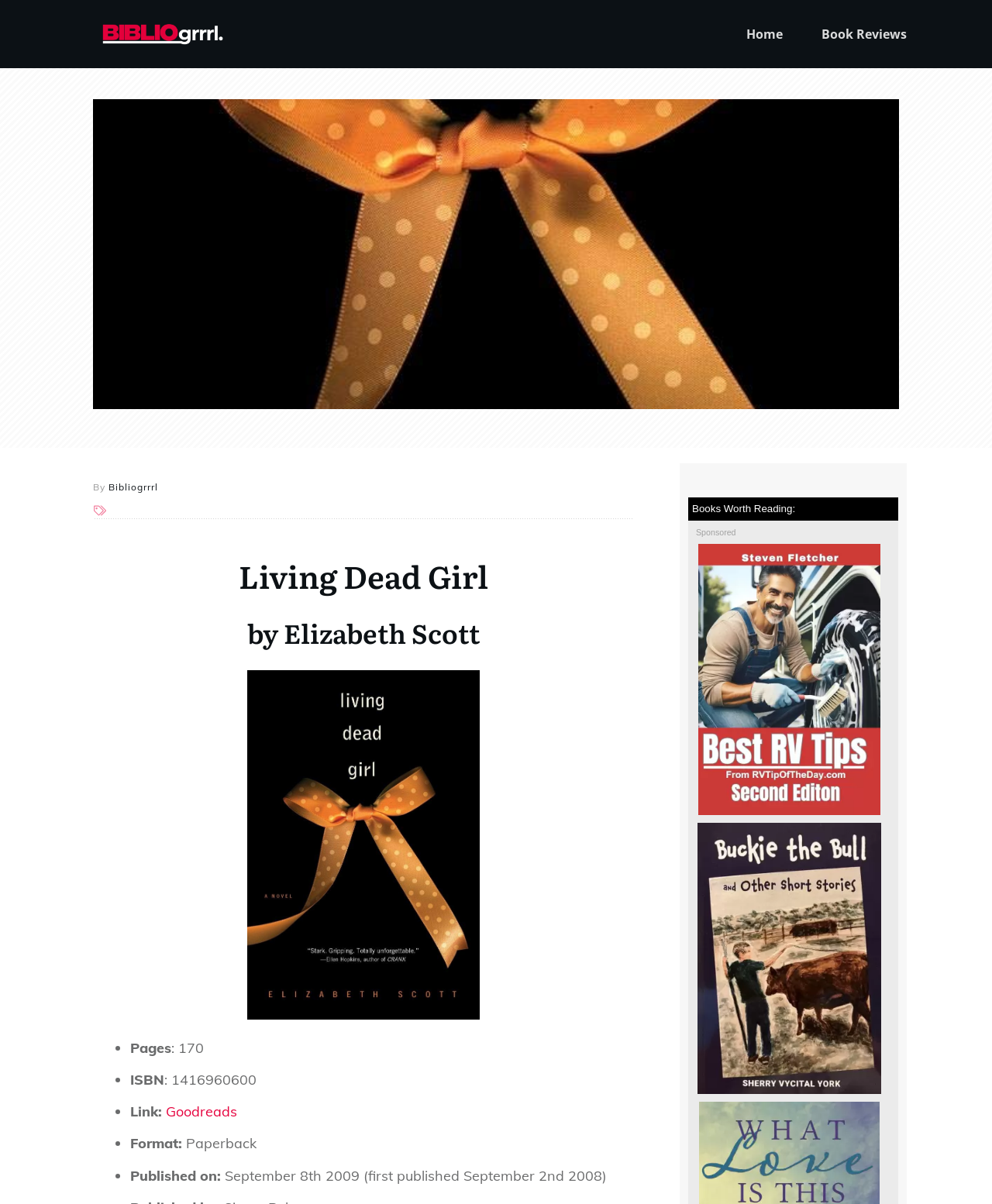Who is the author of the book?
Using the image as a reference, give a one-word or short phrase answer.

Elizabeth Scott